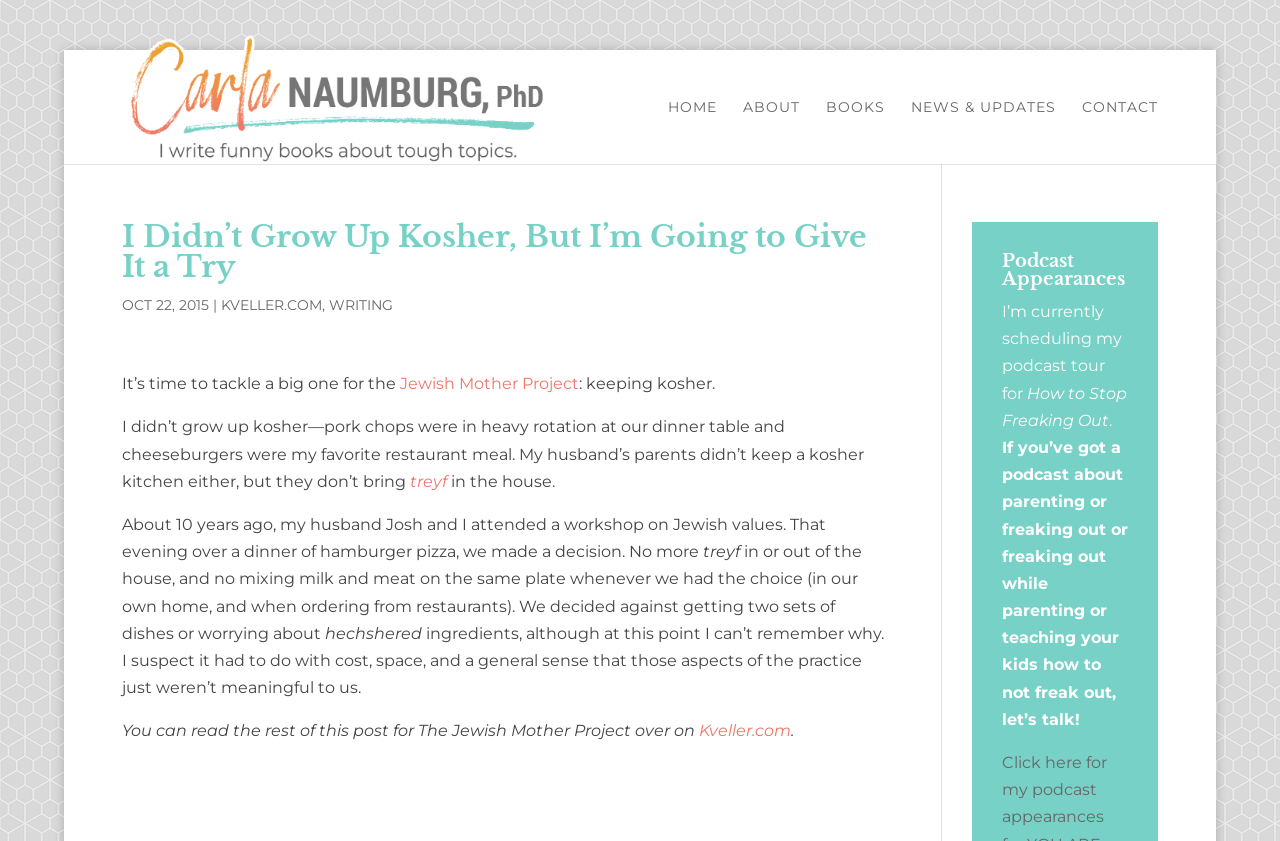Show the bounding box coordinates for the element that needs to be clicked to execute the following instruction: "Read more about the Jewish Mother Project". Provide the coordinates in the form of four float numbers between 0 and 1, i.e., [left, top, right, bottom].

[0.312, 0.445, 0.452, 0.468]